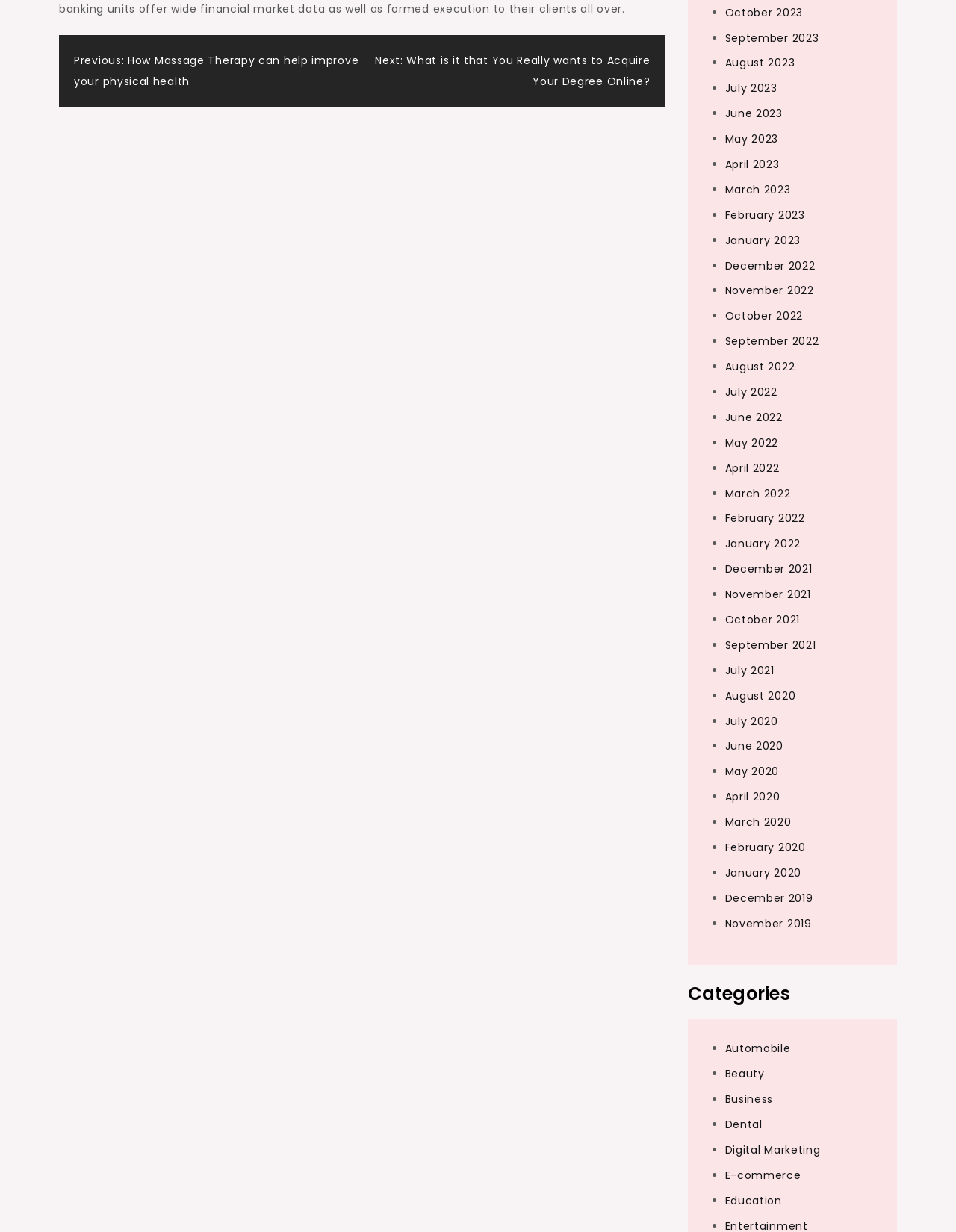What is the purpose of the links in the list?
Refer to the screenshot and answer in one word or phrase.

Archives